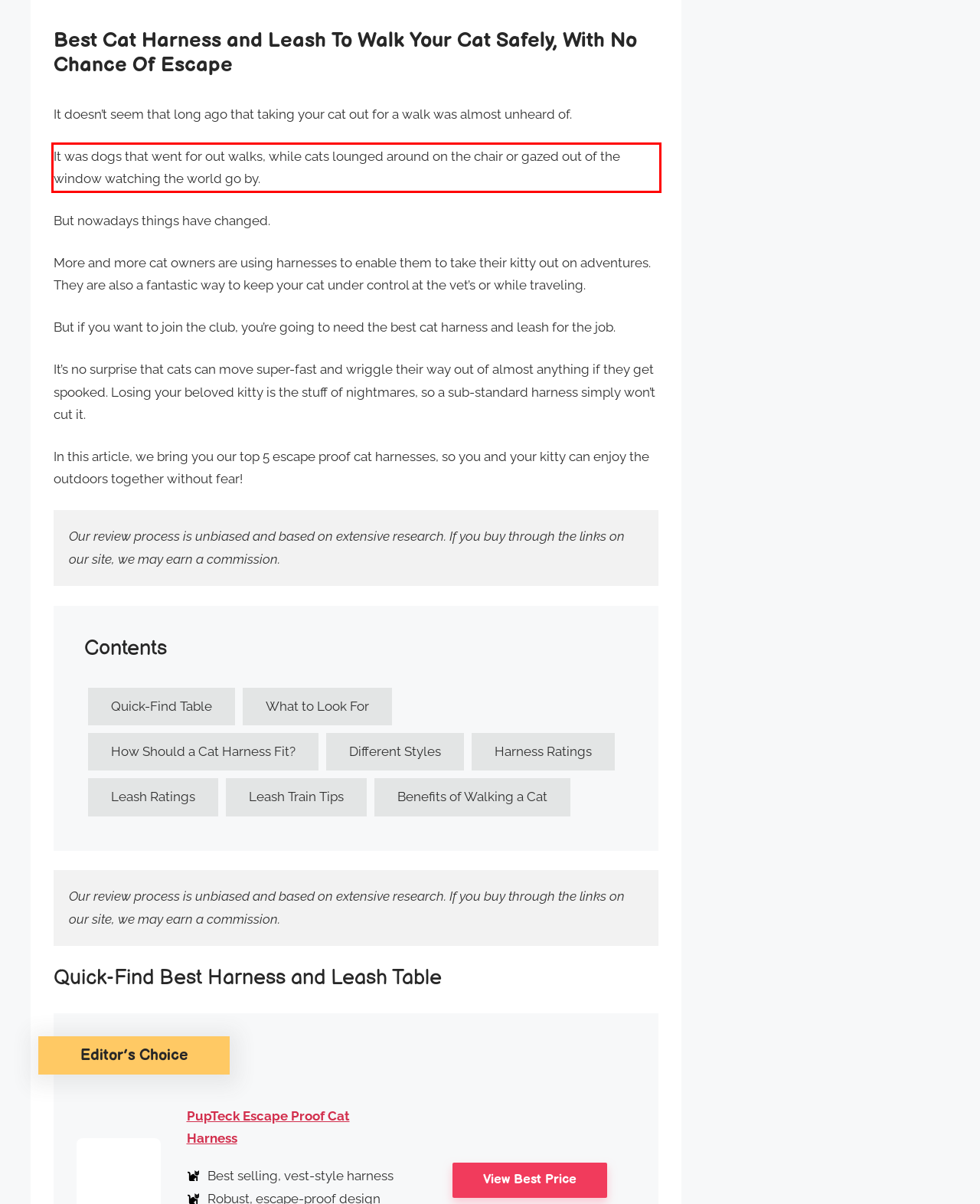Examine the screenshot of the webpage, locate the red bounding box, and perform OCR to extract the text contained within it.

It was dogs that went for out walks, while cats lounged around on the chair or gazed out of the window watching the world go by.